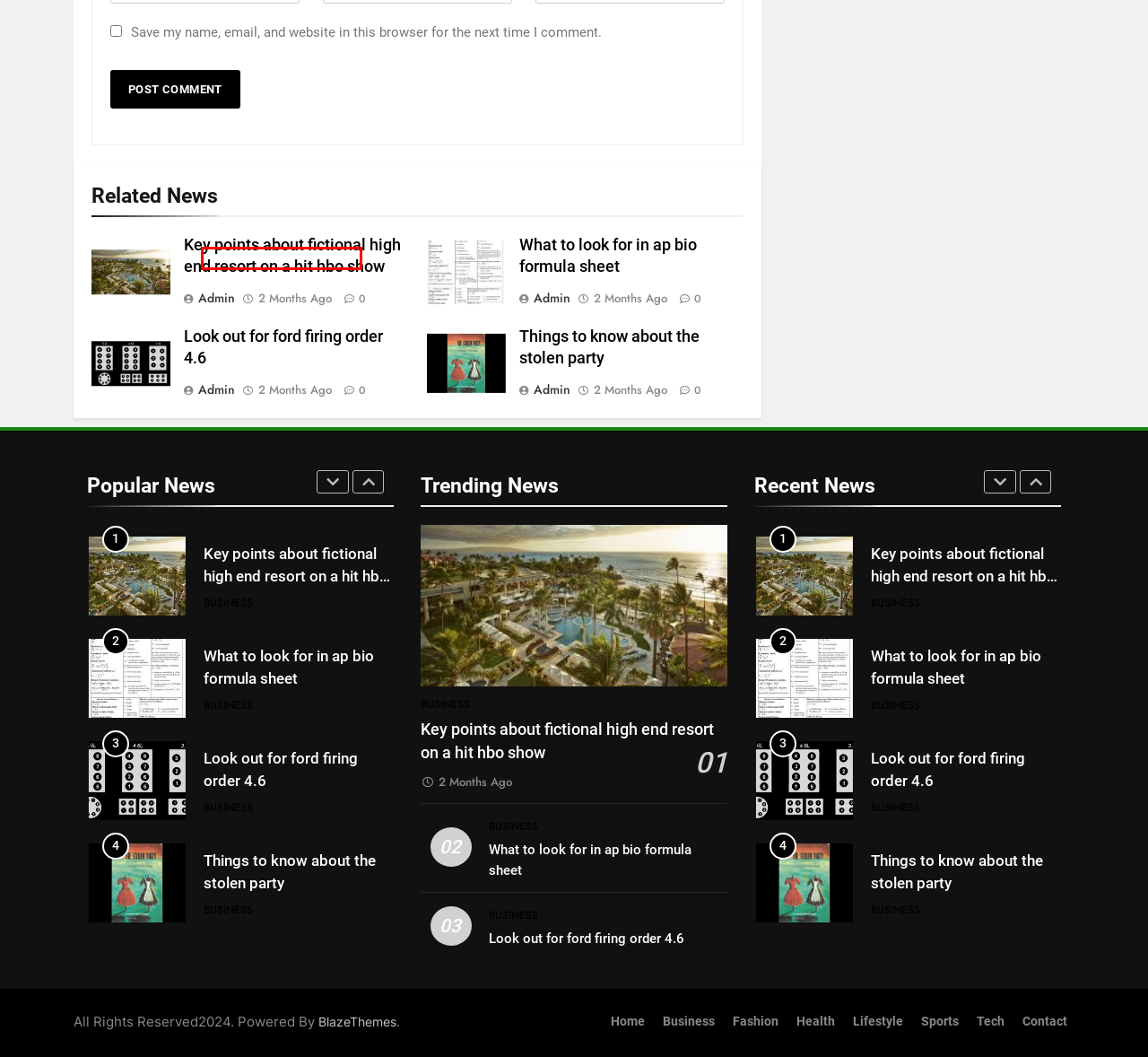Given a webpage screenshot with a red bounding box around a UI element, choose the webpage description that best matches the new webpage after clicking the element within the bounding box. Here are the candidates:
A. Look out for france ppl - Quick Silver Forums
B. Key points about fictional high end resort on a hit hbo show - Quick Silver Forums
C. March 2023 - Quick Silver Forums
D. Things to know about handle hard better - Quick Silver Forums
E. business Archives - Quick Silver Forums
F. Free & Premium Clean Design WordPress Themes - Blaze Themes
G. April 2023 - Quick Silver Forums
H. Quick Silver Forums - Fast-paced forum

A